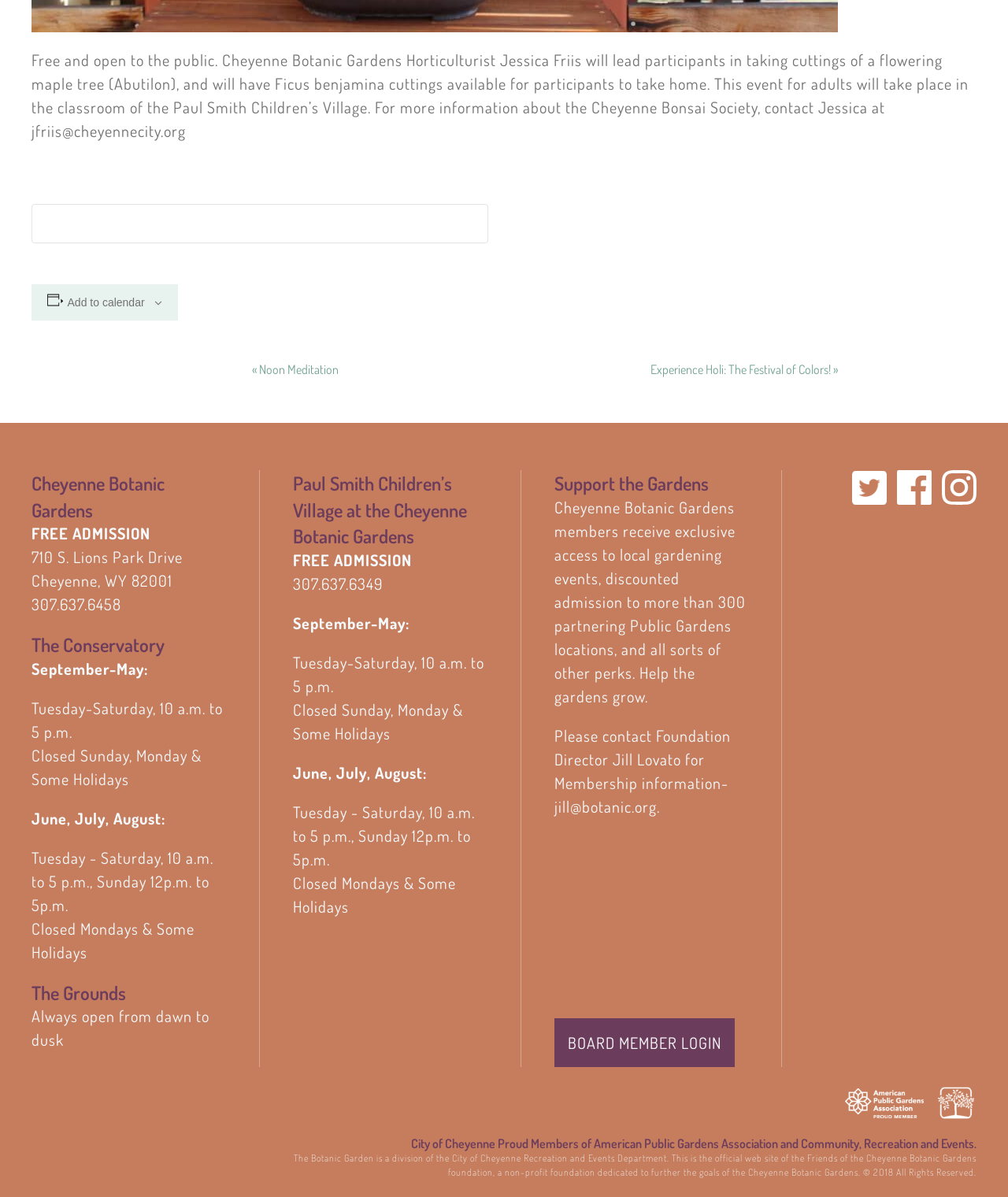Find and indicate the bounding box coordinates of the region you should select to follow the given instruction: "Login as a board member".

[0.55, 0.851, 0.729, 0.892]